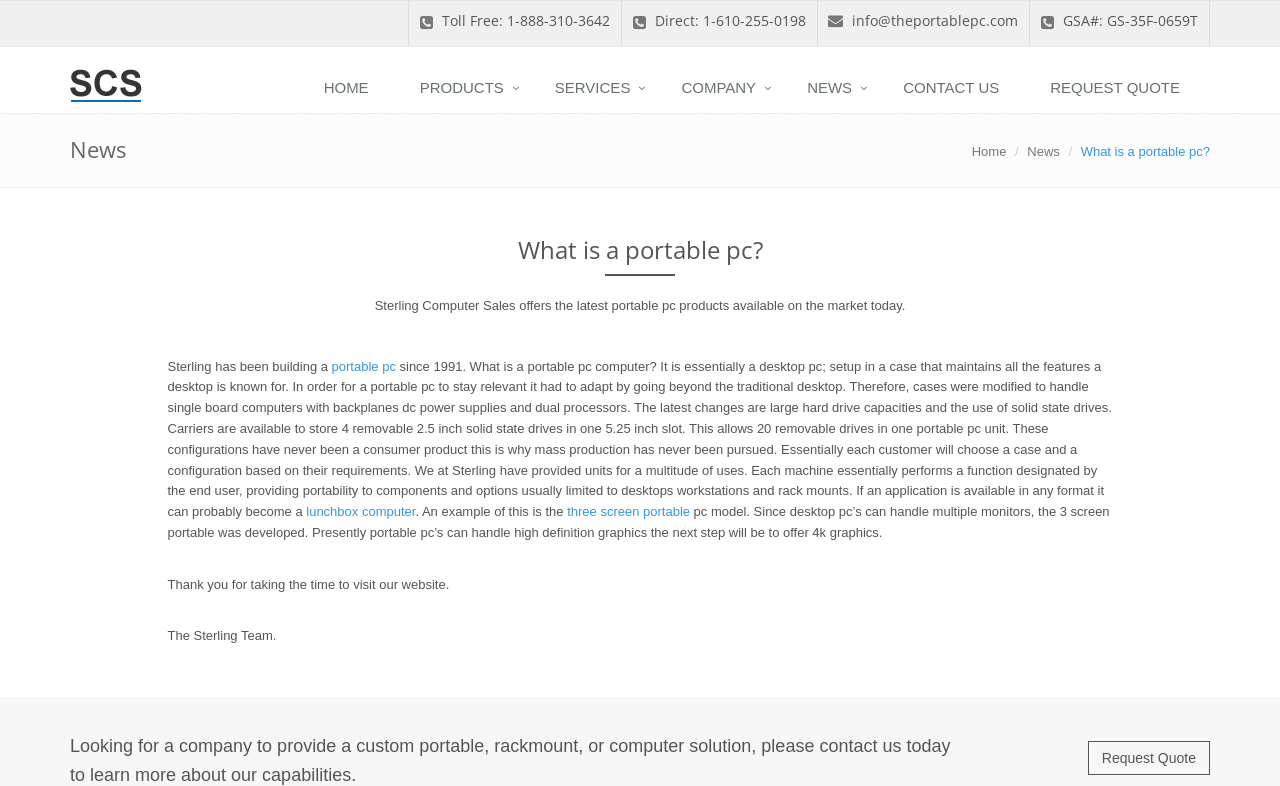Locate the coordinates of the bounding box for the clickable region that fulfills this instruction: "Visit HOME page".

[0.237, 0.08, 0.311, 0.146]